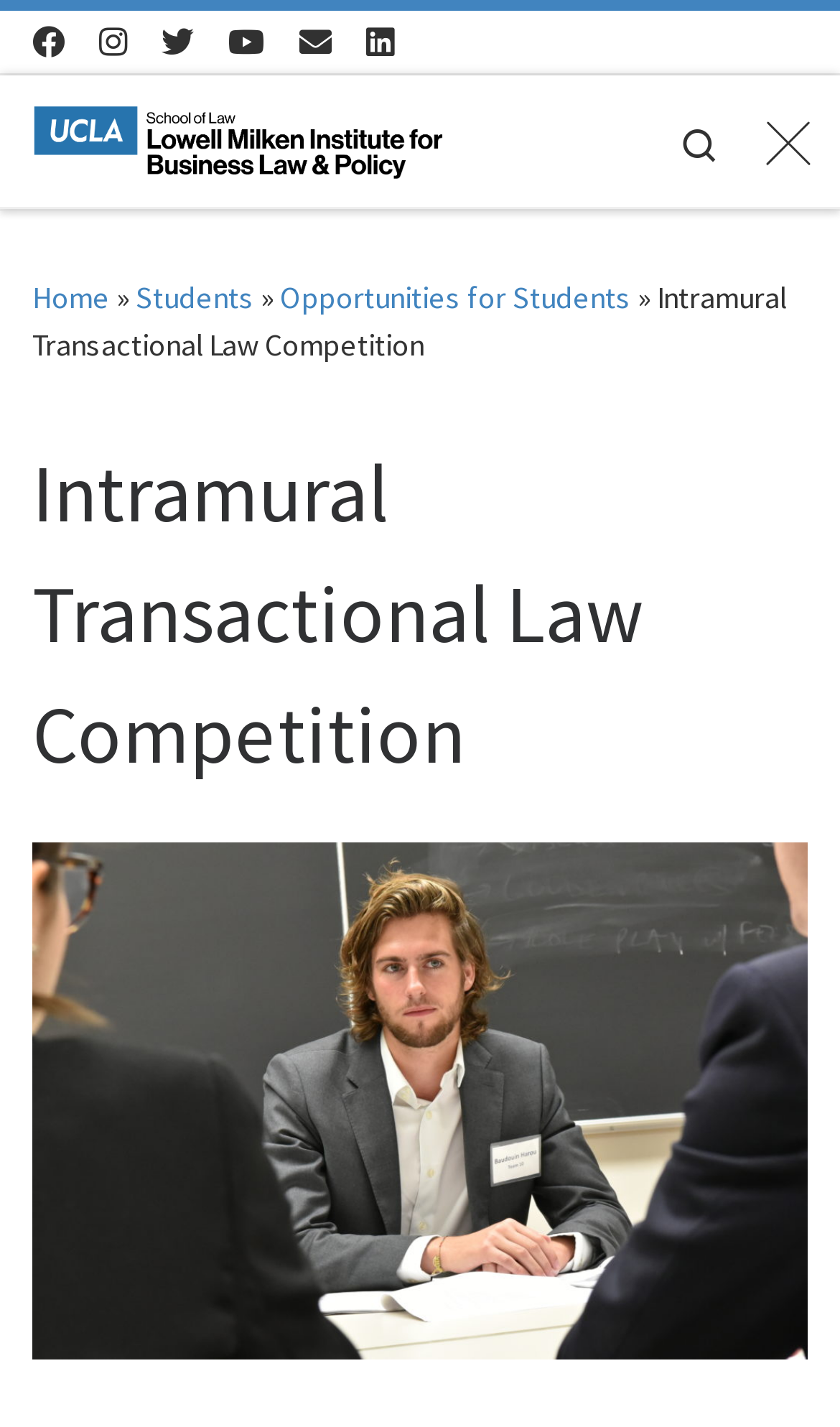What is the text of the first link on the webpage?
From the image, respond using a single word or phrase.

Skip to content